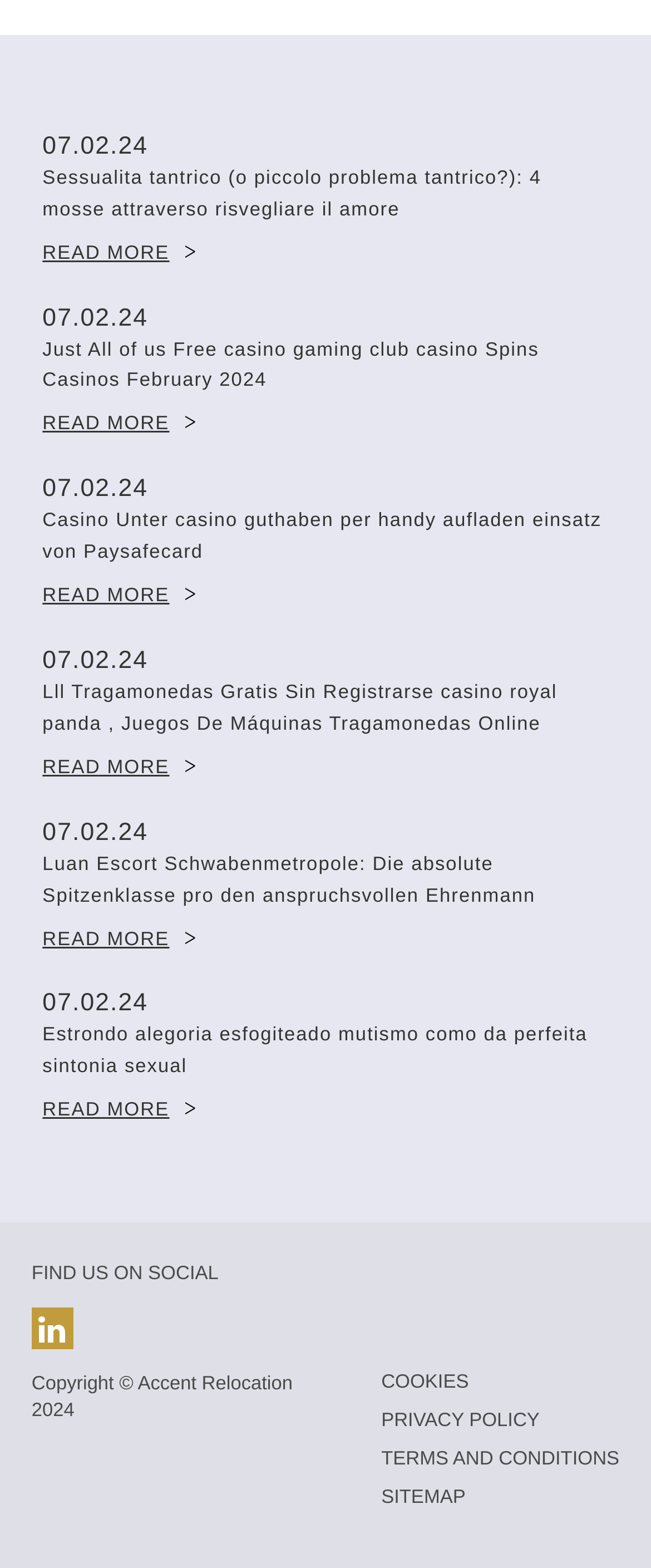How many articles are on this webpage?
Using the visual information, respond with a single word or phrase.

5